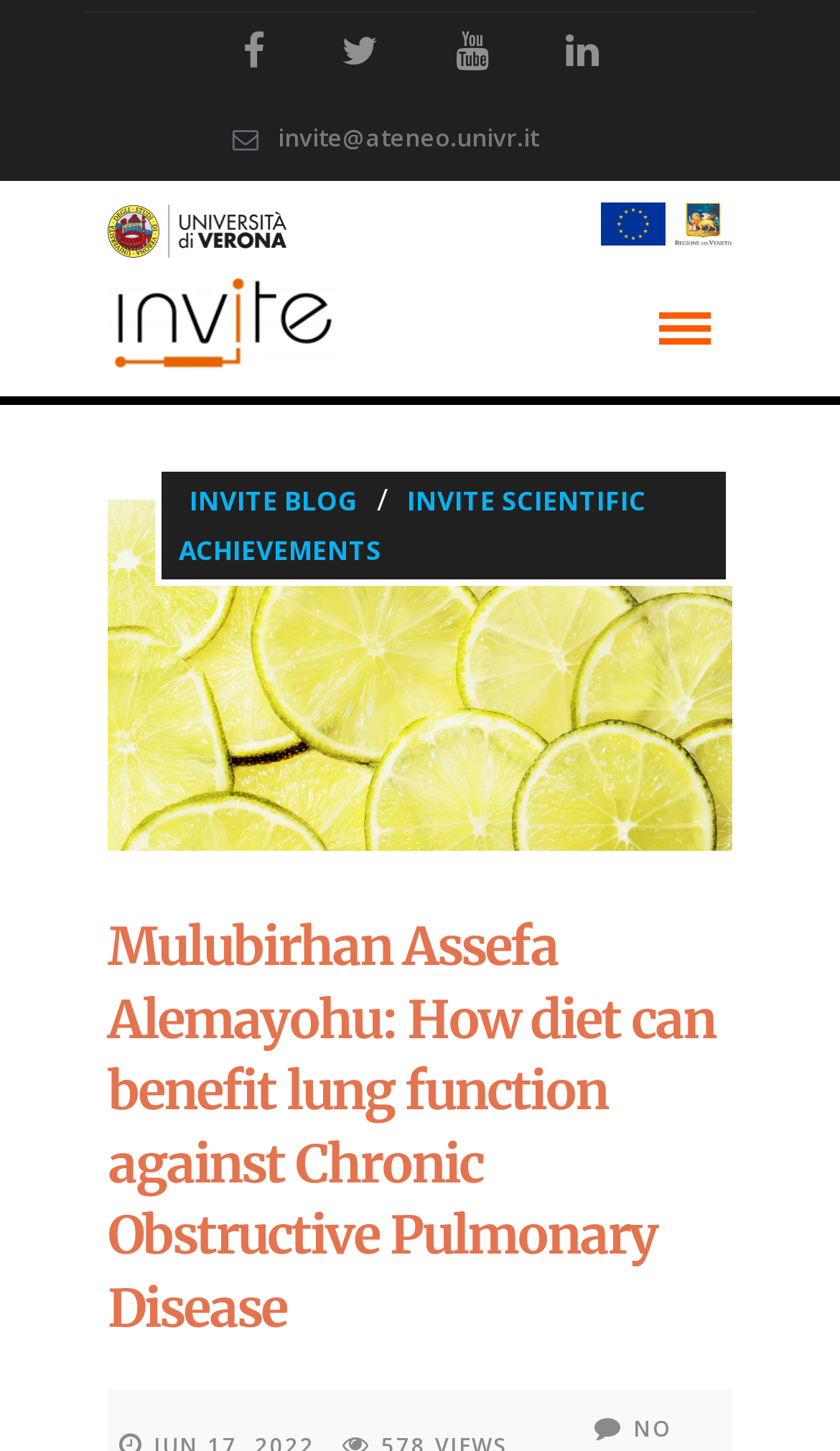Answer the question with a brief word or phrase:
What are the three main sections of the webpage?

Invite, Blog, Scientific Achievements